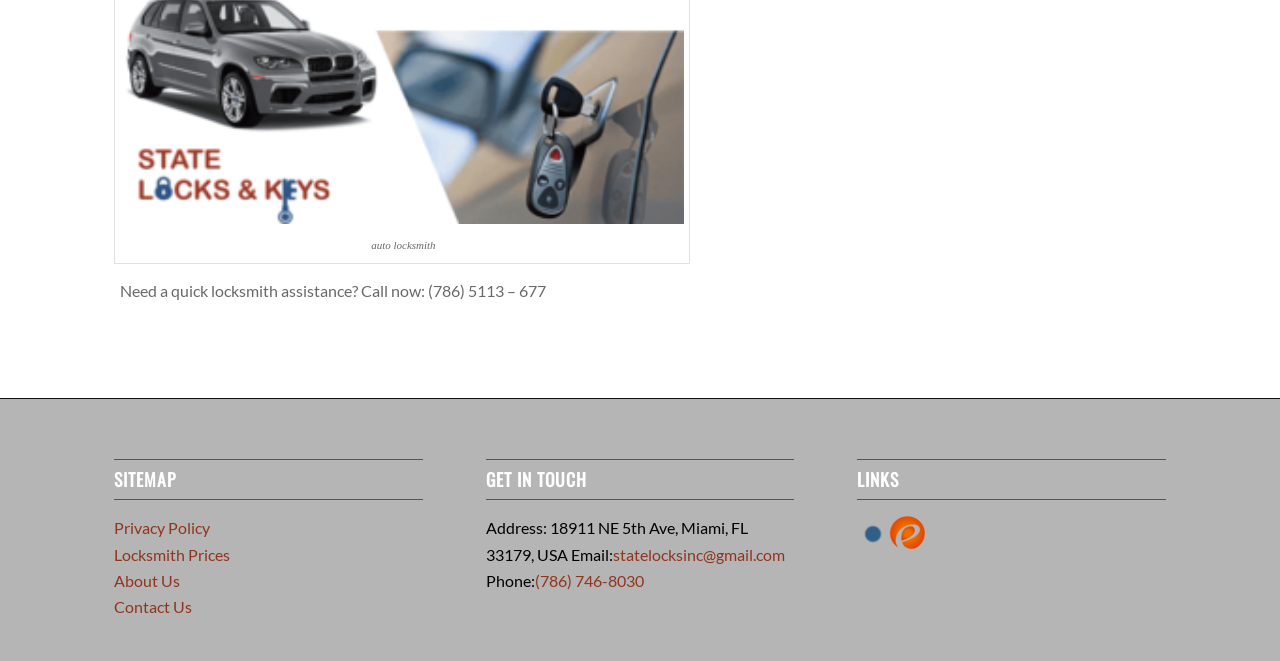Using the format (top-left x, top-left y, bottom-right x, bottom-right y), and given the element description, identify the bounding box coordinates within the screenshot: alt="Locks and Locksmiths in Miami"

[0.695, 0.808, 0.723, 0.837]